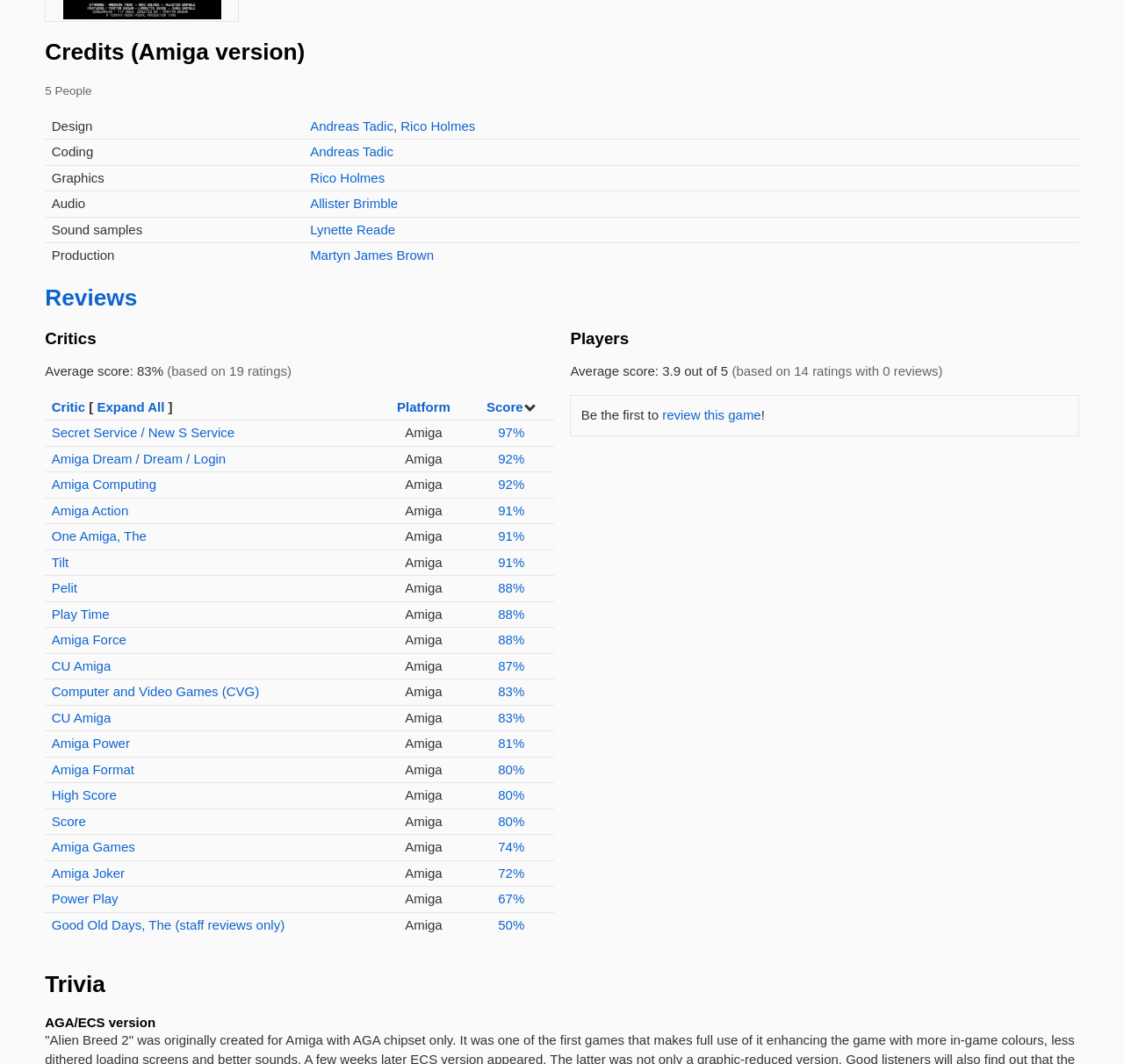Provide the bounding box coordinates for the area that should be clicked to complete the instruction: "Expand 'Critic'".

[0.046, 0.375, 0.076, 0.389]